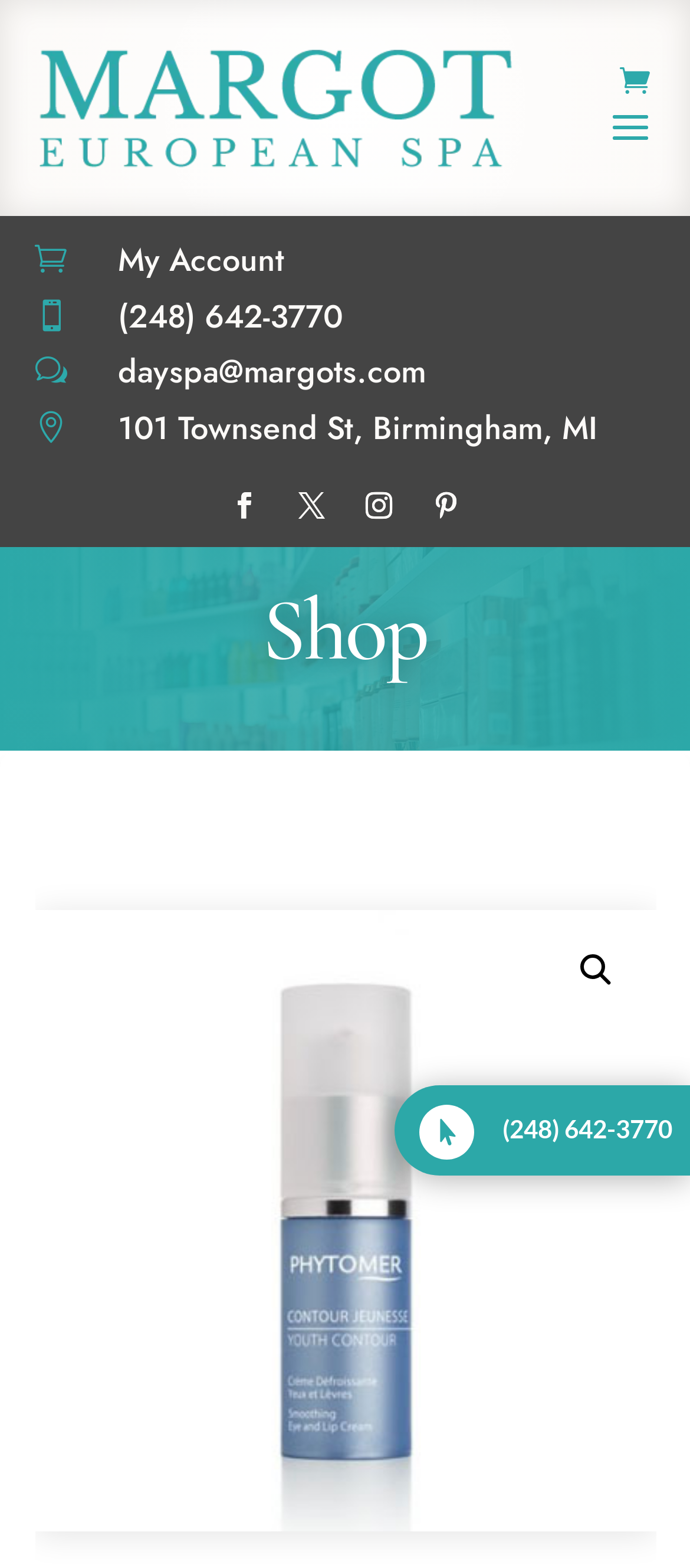Analyze the image and give a detailed response to the question:
What is the address of the spa?

I found a heading element with the text '101 Townsend St, Birmingham, MI' in the top section of the webpage, which is likely to be the address of the spa.